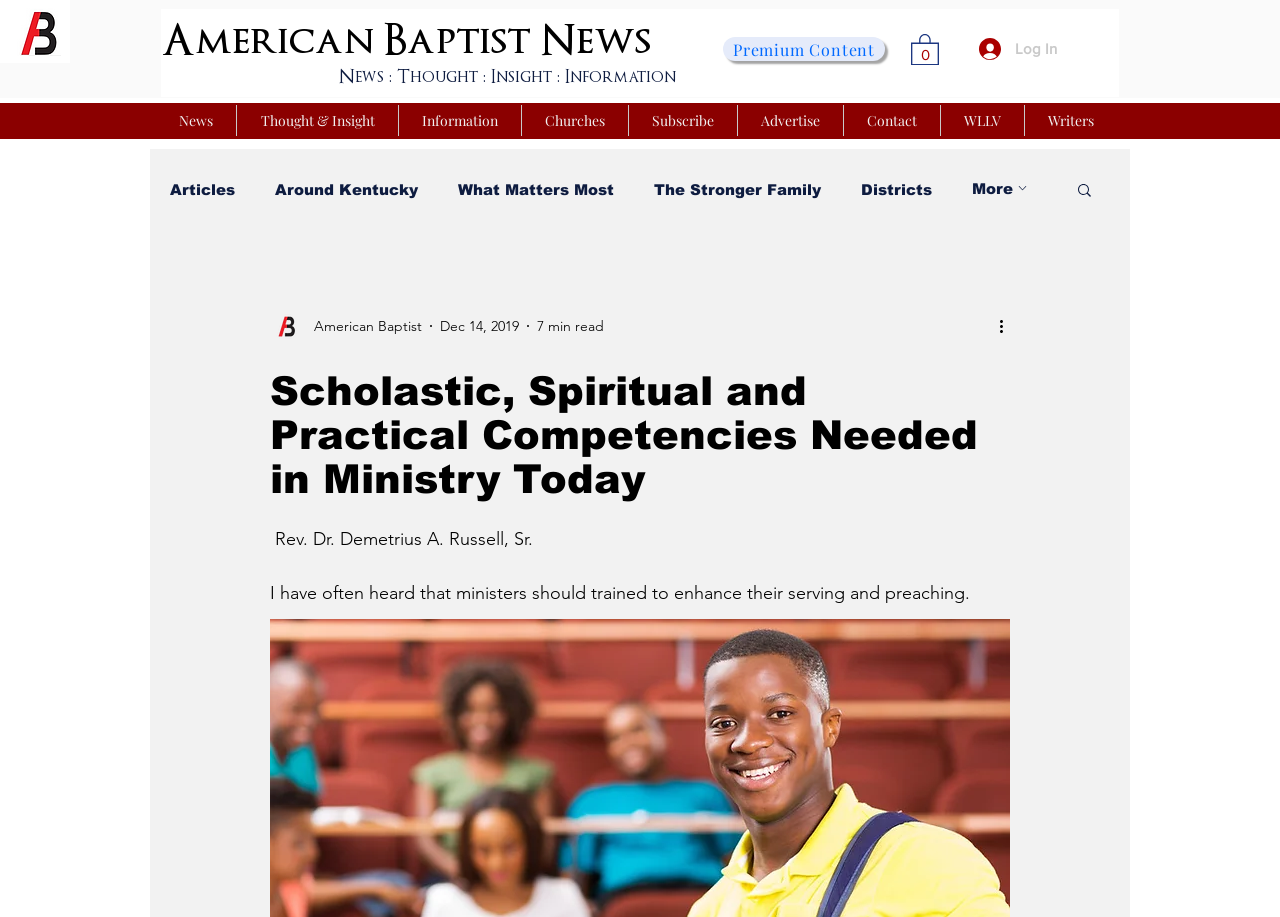Kindly provide the bounding box coordinates of the section you need to click on to fulfill the given instruction: "Click the American Baptist logo".

[0.01, 0.009, 0.048, 0.061]